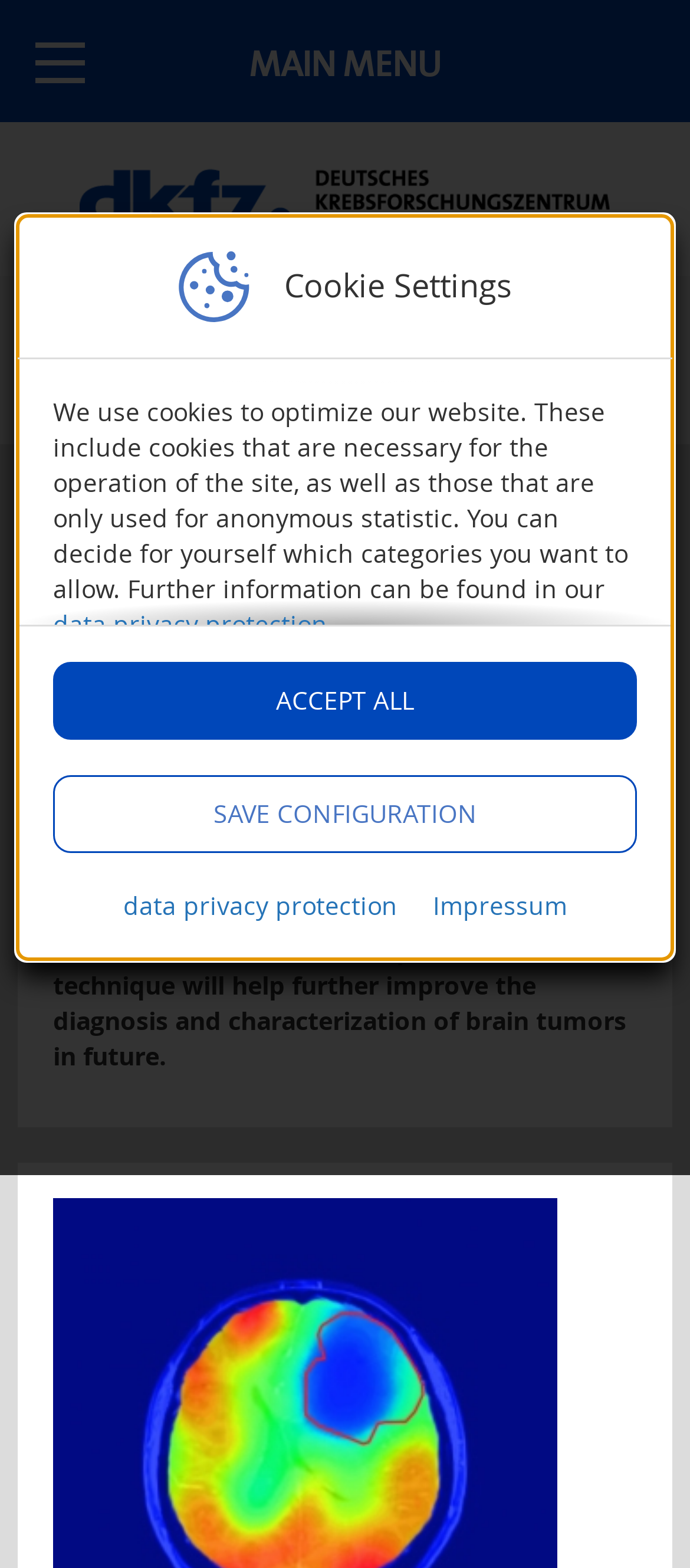Please give the bounding box coordinates of the area that should be clicked to fulfill the following instruction: "Read the press releases". The coordinates should be in the format of four float numbers from 0 to 1, i.e., [left, top, right, bottom].

[0.067, 0.252, 0.267, 0.269]